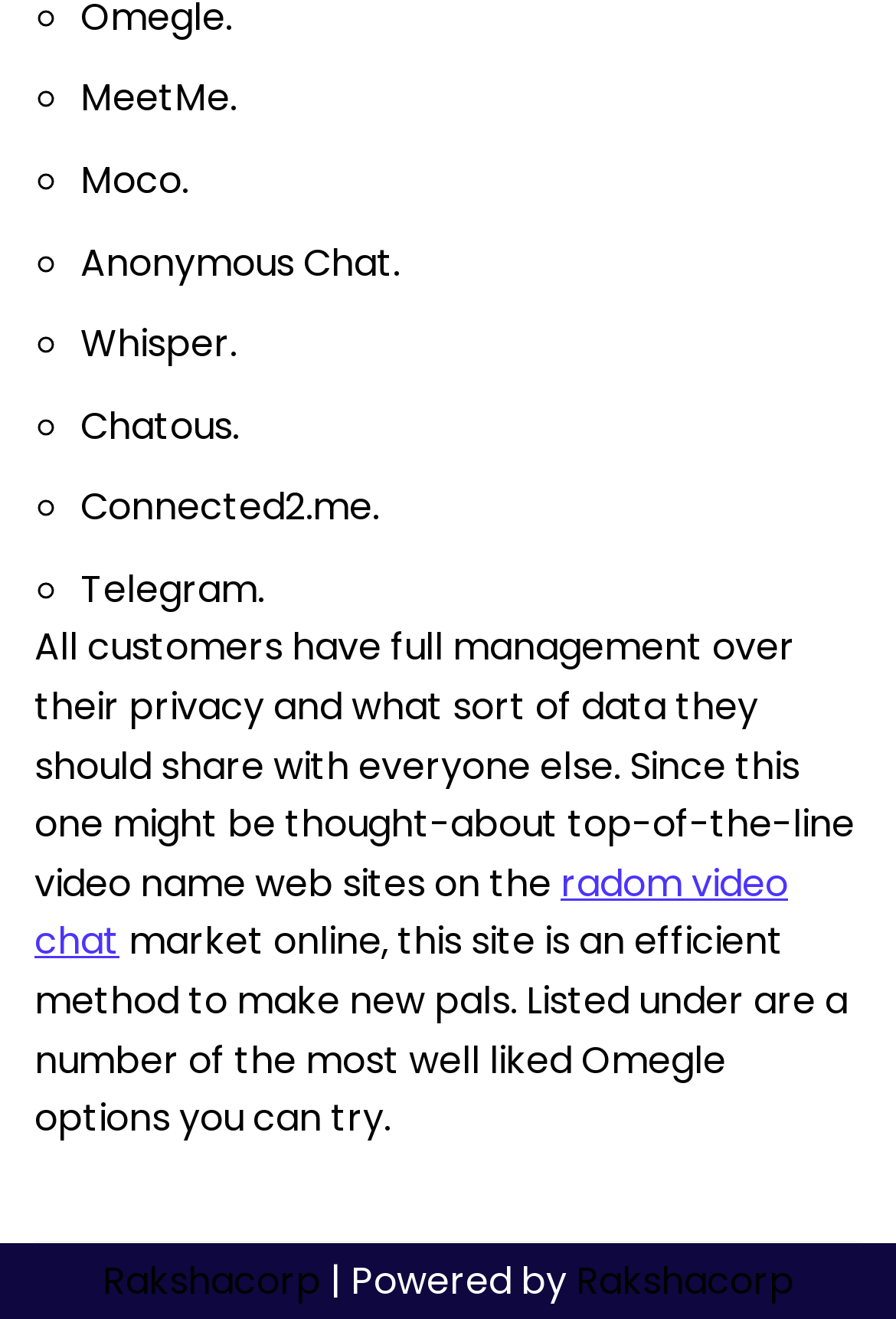What is the theme of the websites listed?
Please interpret the details in the image and answer the question thoroughly.

By analyzing the names and descriptions of the websites listed, I found that they are all related to video call and chat, which suggests that the theme of the websites listed is video call and chat.